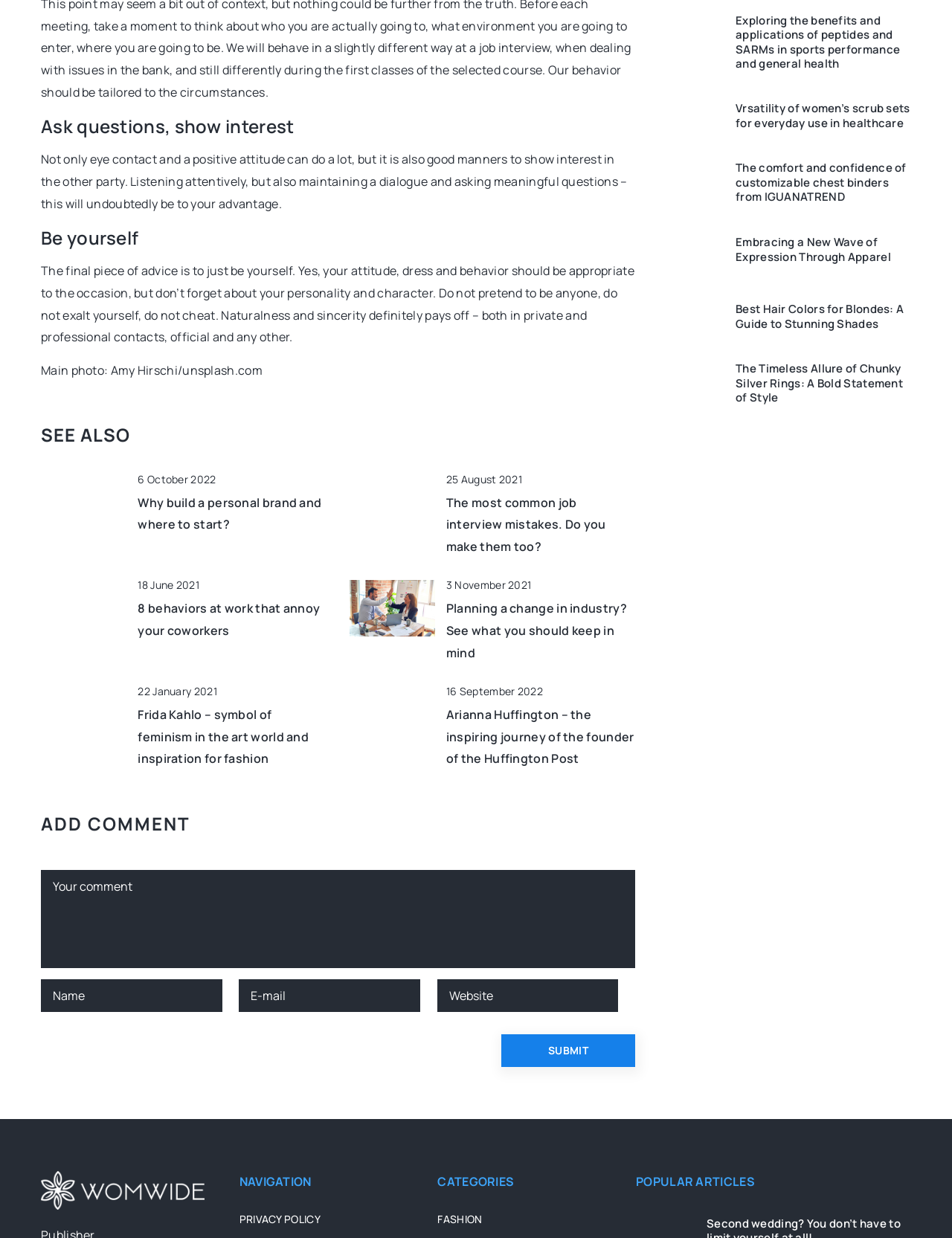Locate the bounding box coordinates of the clickable part needed for the task: "Submit a comment".

[0.527, 0.836, 0.667, 0.862]